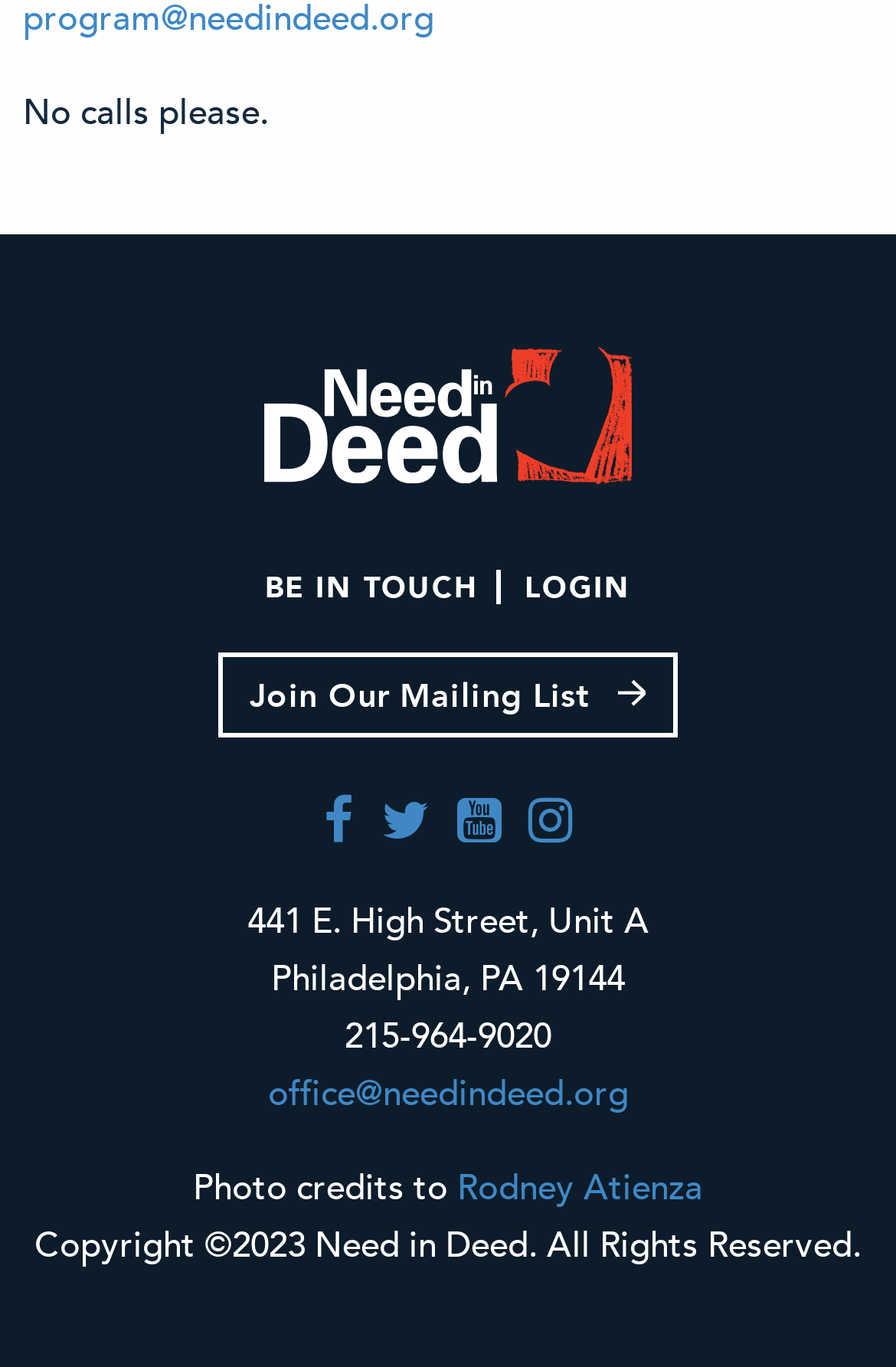Determine the bounding box coordinates for the clickable element to execute this instruction: "Click the Join Our Mailing List link". Provide the coordinates as four float numbers between 0 and 1, i.e., [left, top, right, bottom].

[0.243, 0.478, 0.757, 0.54]